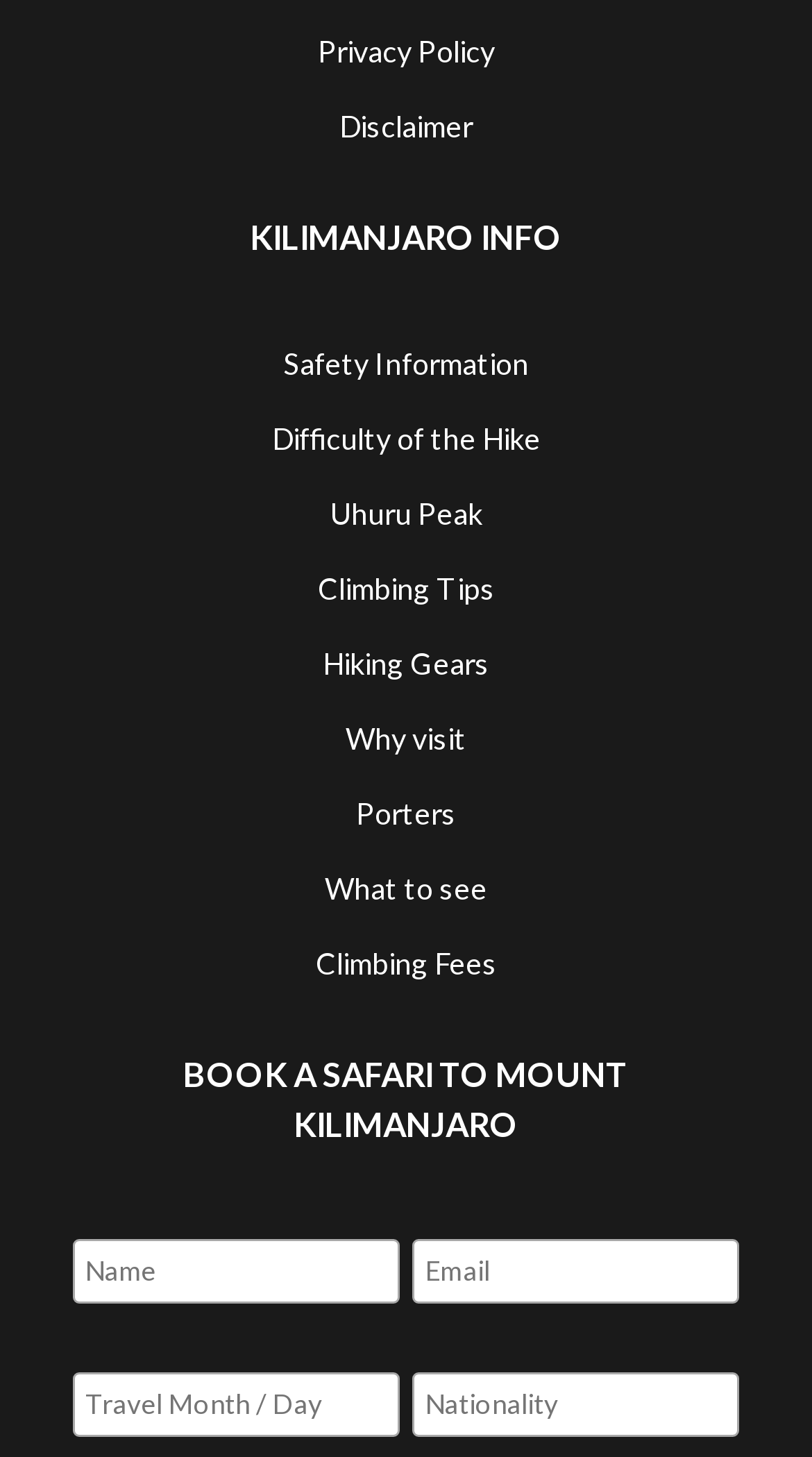Determine the bounding box coordinates for the area that needs to be clicked to fulfill this task: "Read about 'KILIMANJARO INFO'". The coordinates must be given as four float numbers between 0 and 1, i.e., [left, top, right, bottom].

[0.0, 0.146, 1.0, 0.18]